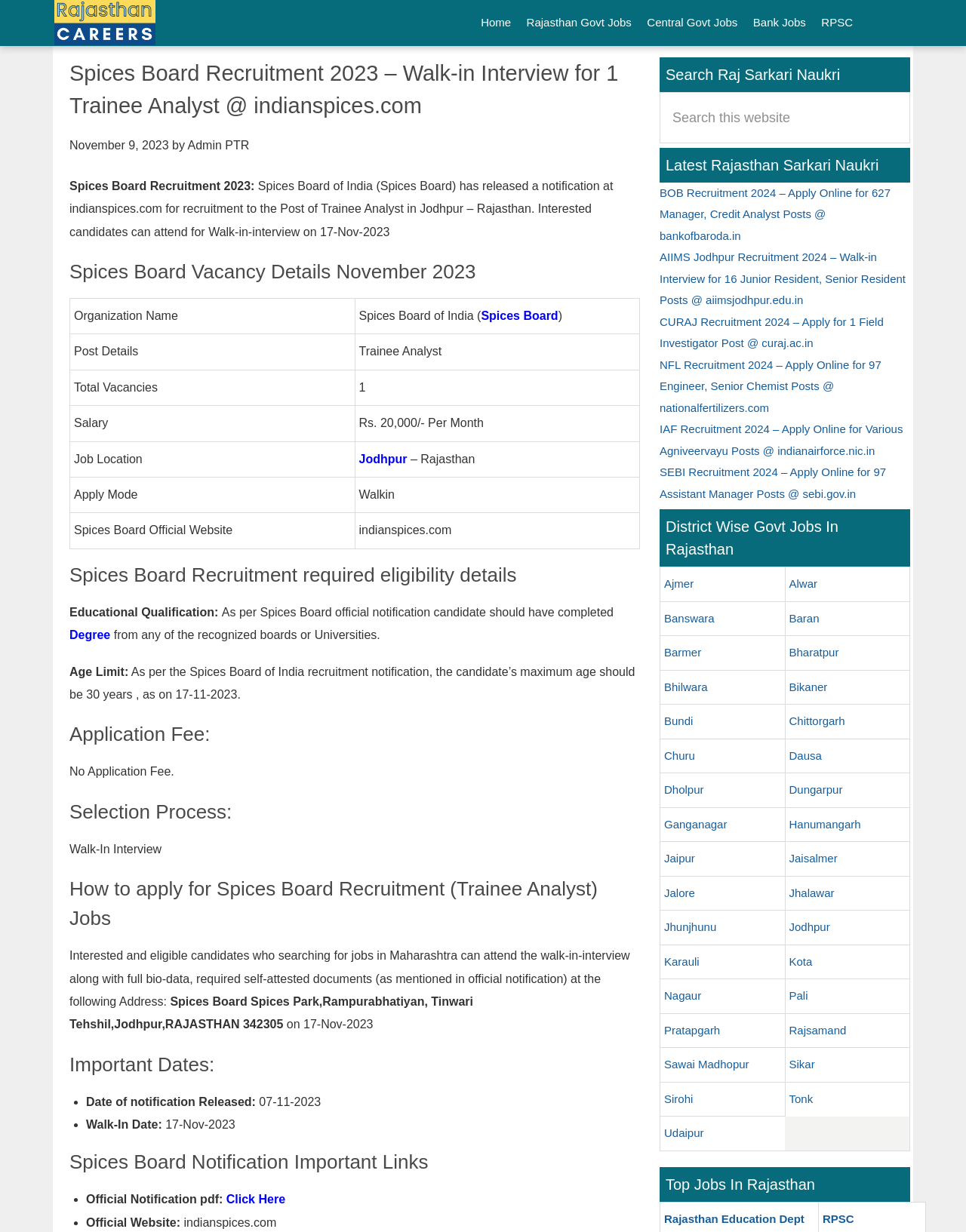Please identify the coordinates of the bounding box that should be clicked to fulfill this instruction: "Click on the 'AIIMS Jodhpur Recruitment 2024' link".

[0.683, 0.2, 0.942, 0.253]